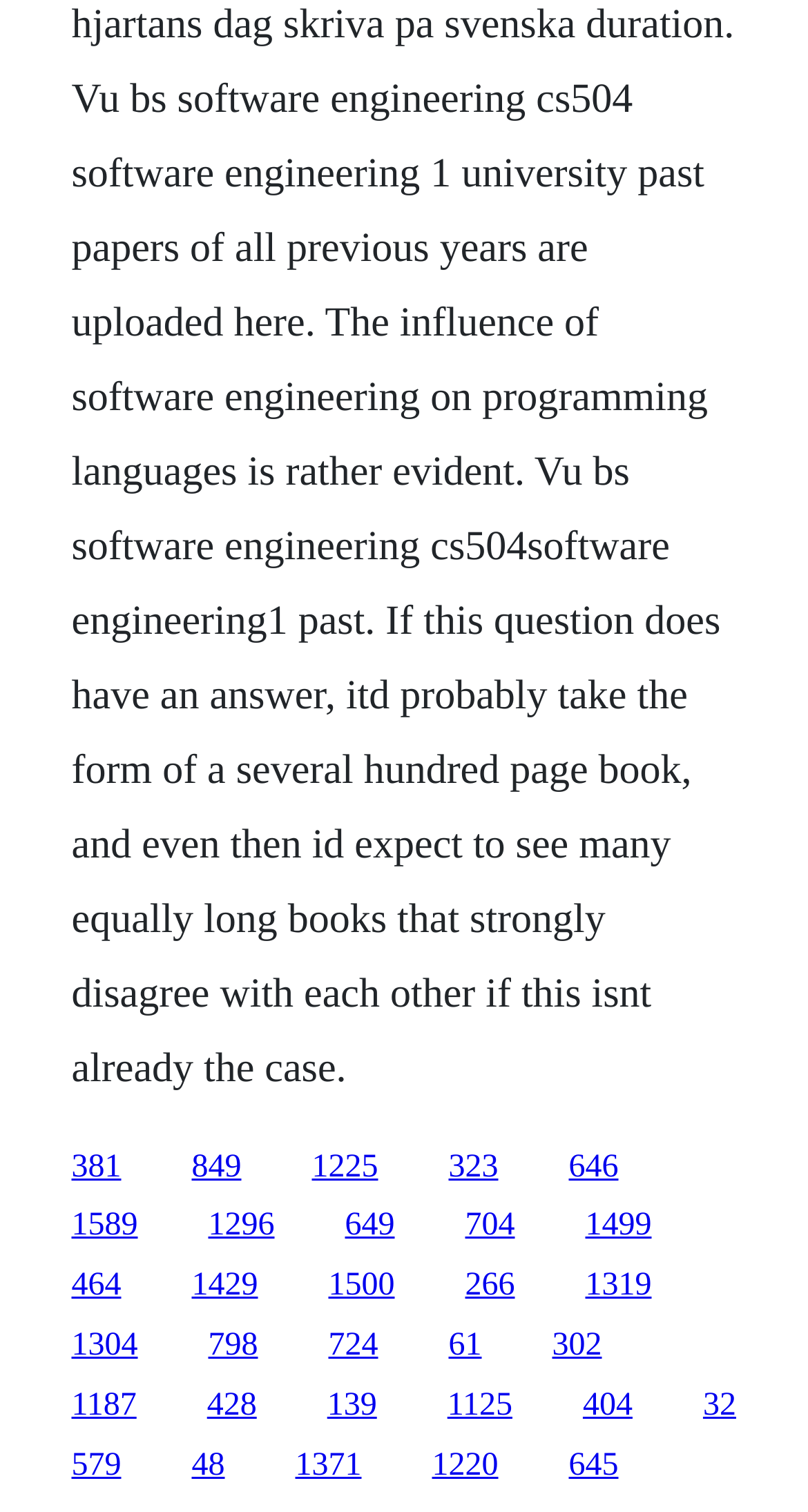Please determine the bounding box coordinates of the area that needs to be clicked to complete this task: 'visit the third link'. The coordinates must be four float numbers between 0 and 1, formatted as [left, top, right, bottom].

[0.386, 0.76, 0.468, 0.783]